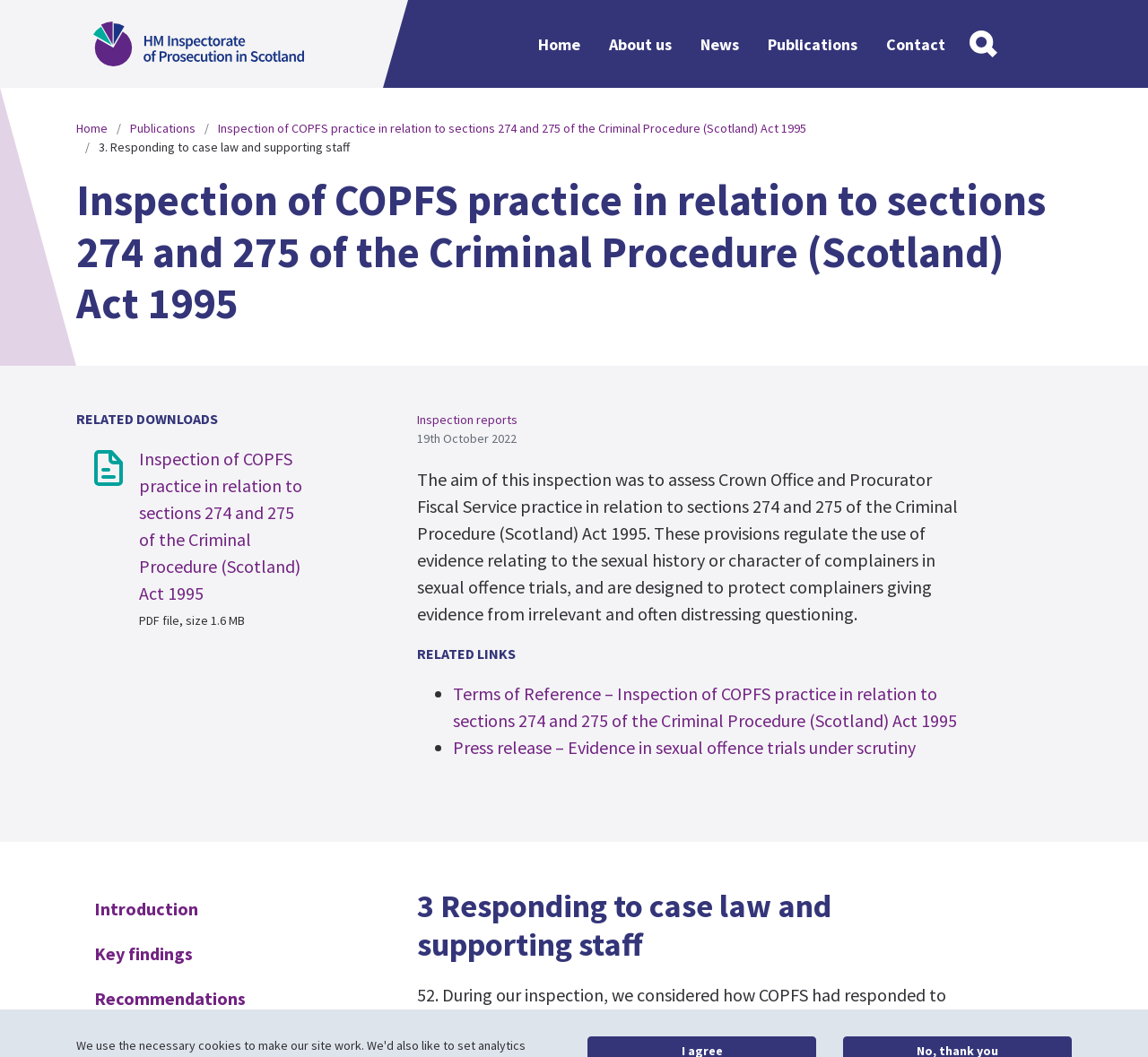Bounding box coordinates are to be given in the format (top-left x, top-left y, bottom-right x, bottom-right y). All values must be floating point numbers between 0 and 1. Provide the bounding box coordinate for the UI element described as: About us

[0.518, 0.02, 0.598, 0.063]